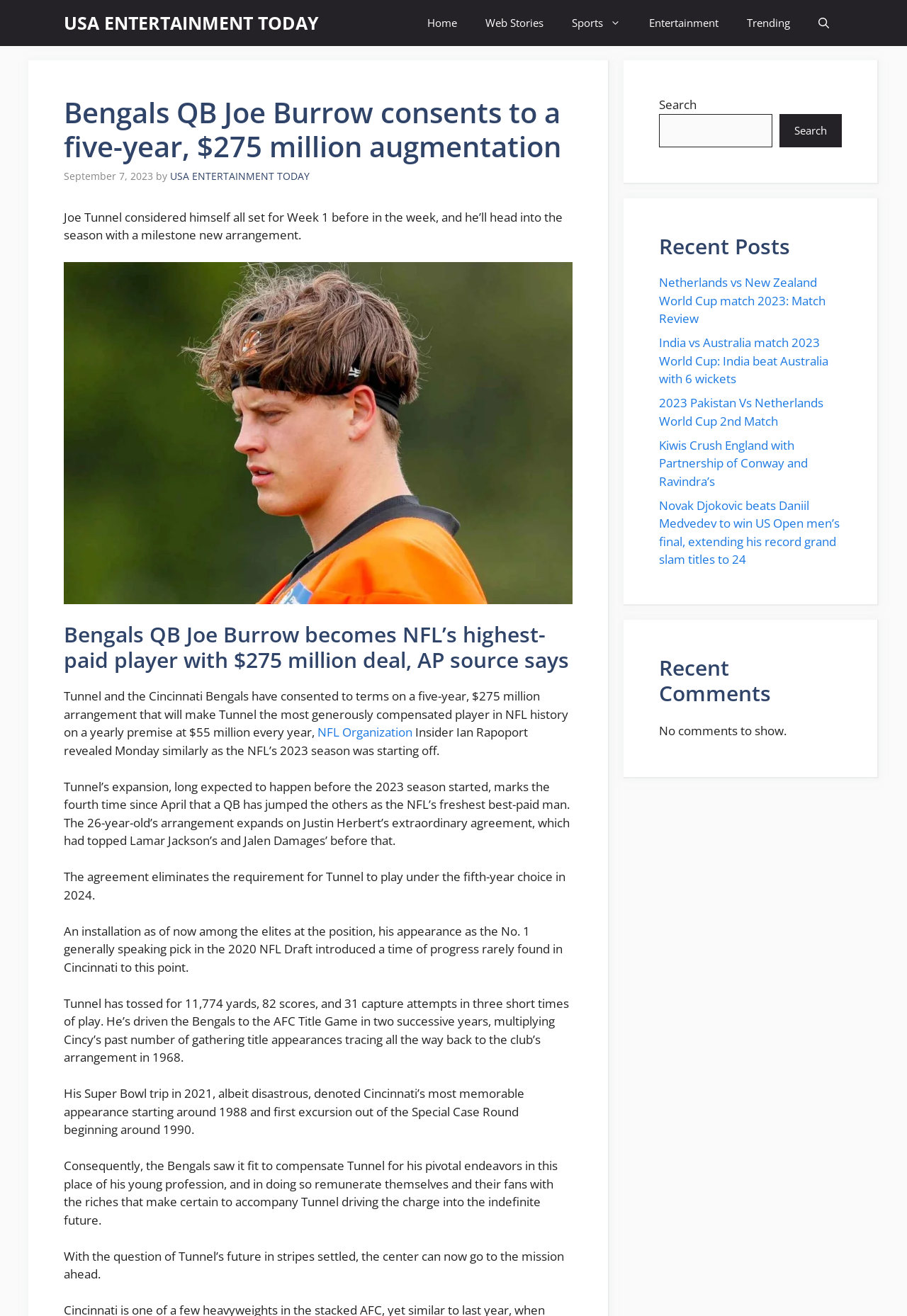How many years will Joe Burrow's new deal last?
Based on the image content, provide your answer in one word or a short phrase.

Five years